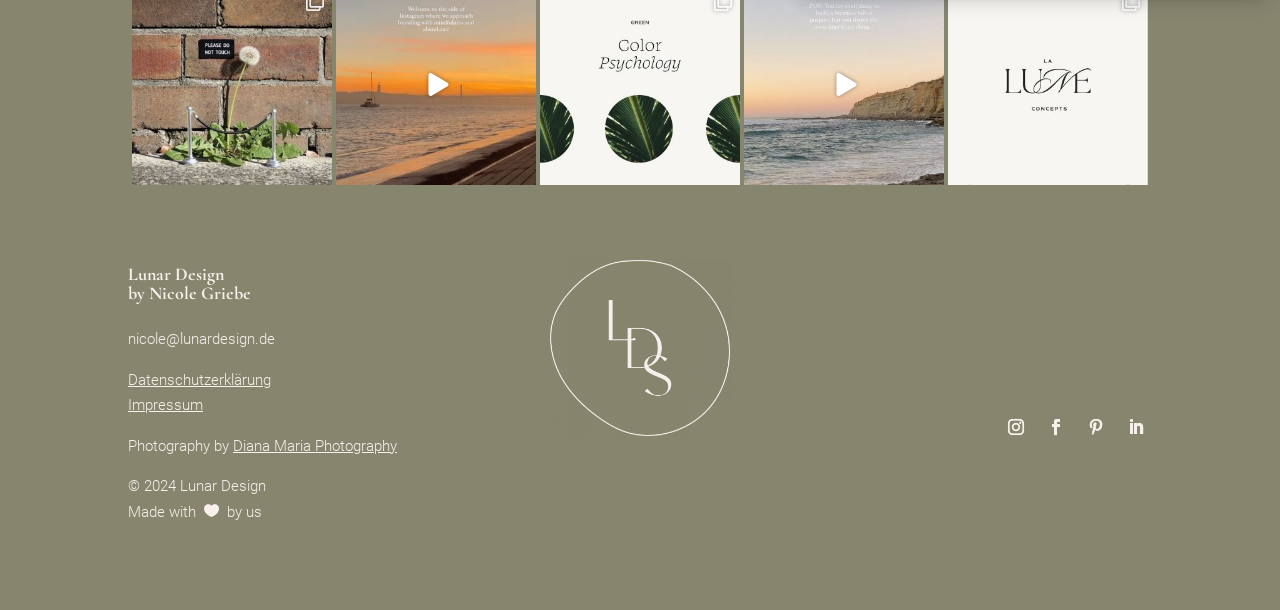Provide a short answer to the following question with just one word or phrase: What is the email address of the website owner?

nicole@lunardesign.de